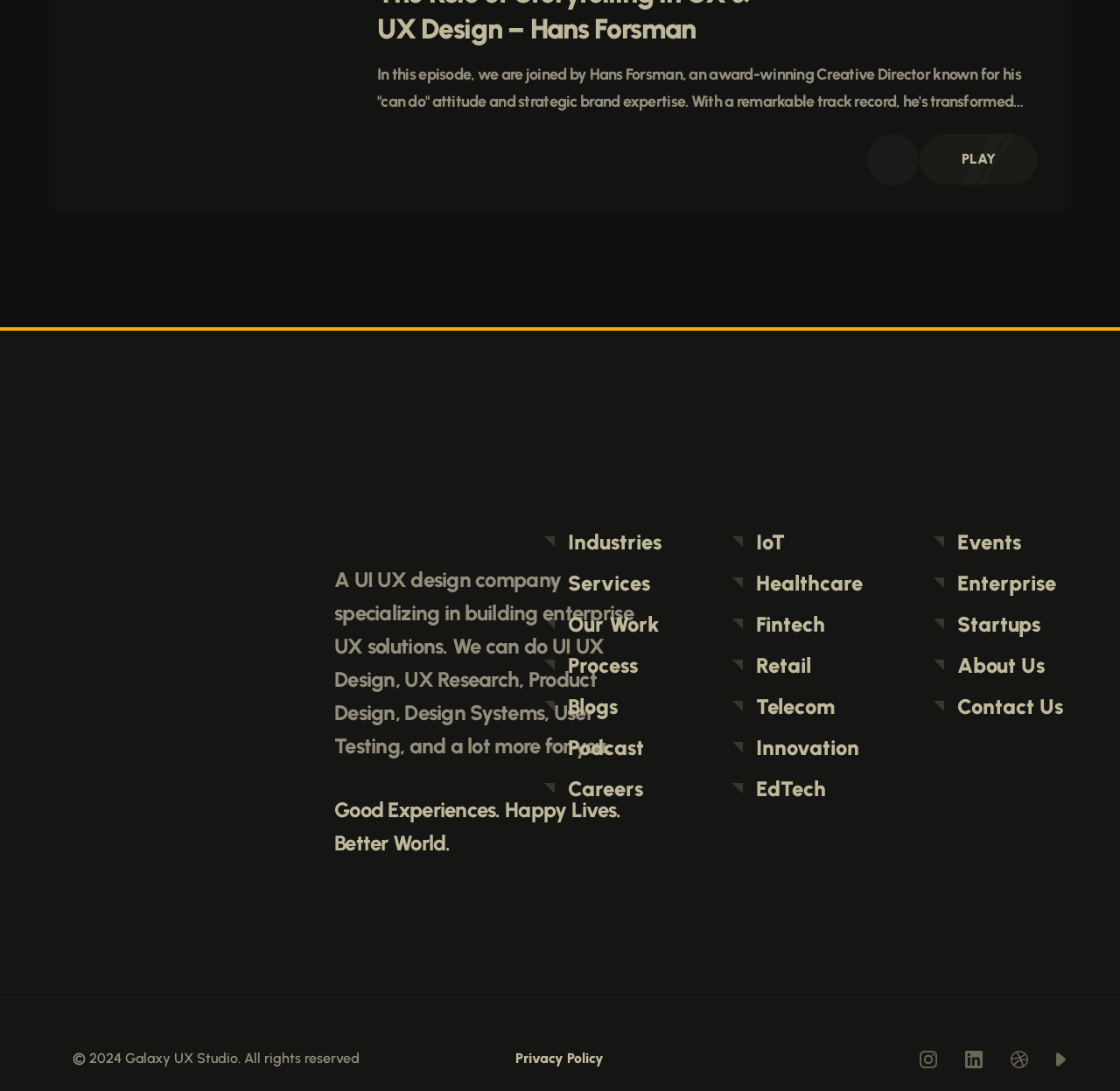Provide the bounding box coordinates in the format (top-left x, top-left y, bottom-right x, bottom-right y). All values are floating point numbers between 0 and 1. Determine the bounding box coordinate of the UI element described as: Services

[0.507, 0.523, 0.58, 0.546]